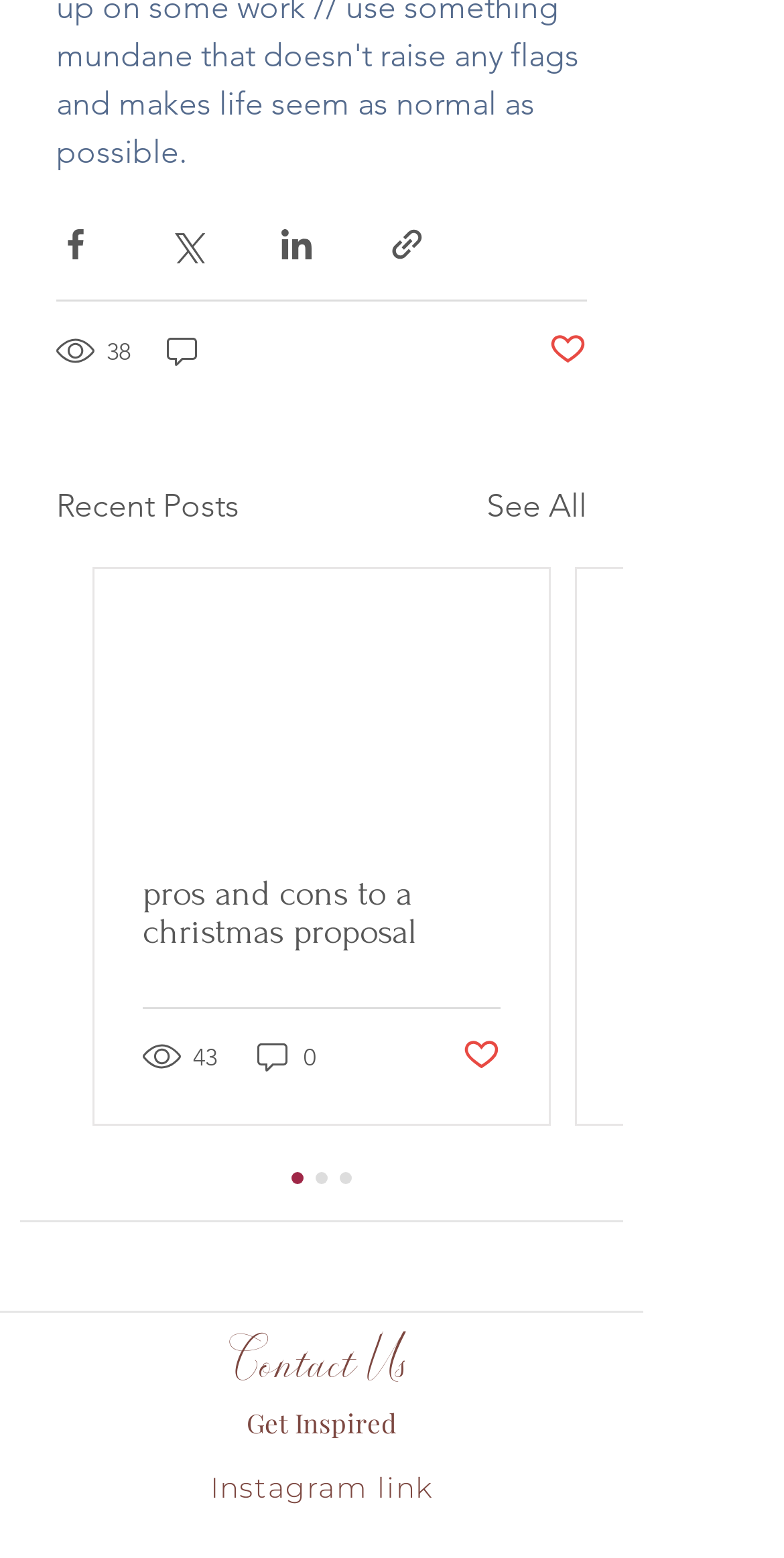What is the purpose of the 'Post not marked as liked' button?
Can you give a detailed and elaborate answer to the question?

The 'Post not marked as liked' button is used to like a post. When clicked, it will mark the post as liked. This button is available for each post on the page.